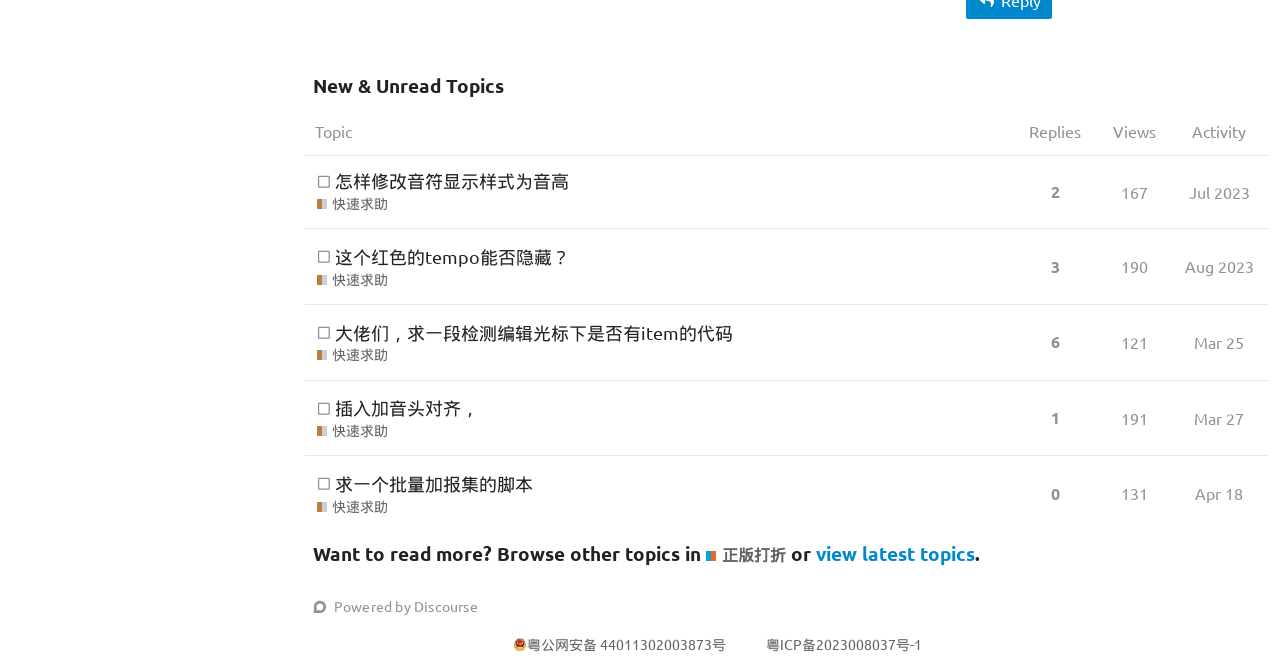Pinpoint the bounding box coordinates of the clickable area needed to execute the instruction: "View topic about 怎样修改音符显示样式为音高". The coordinates should be specified as four float numbers between 0 and 1, i.e., [left, top, right, bottom].

[0.262, 0.235, 0.444, 0.312]